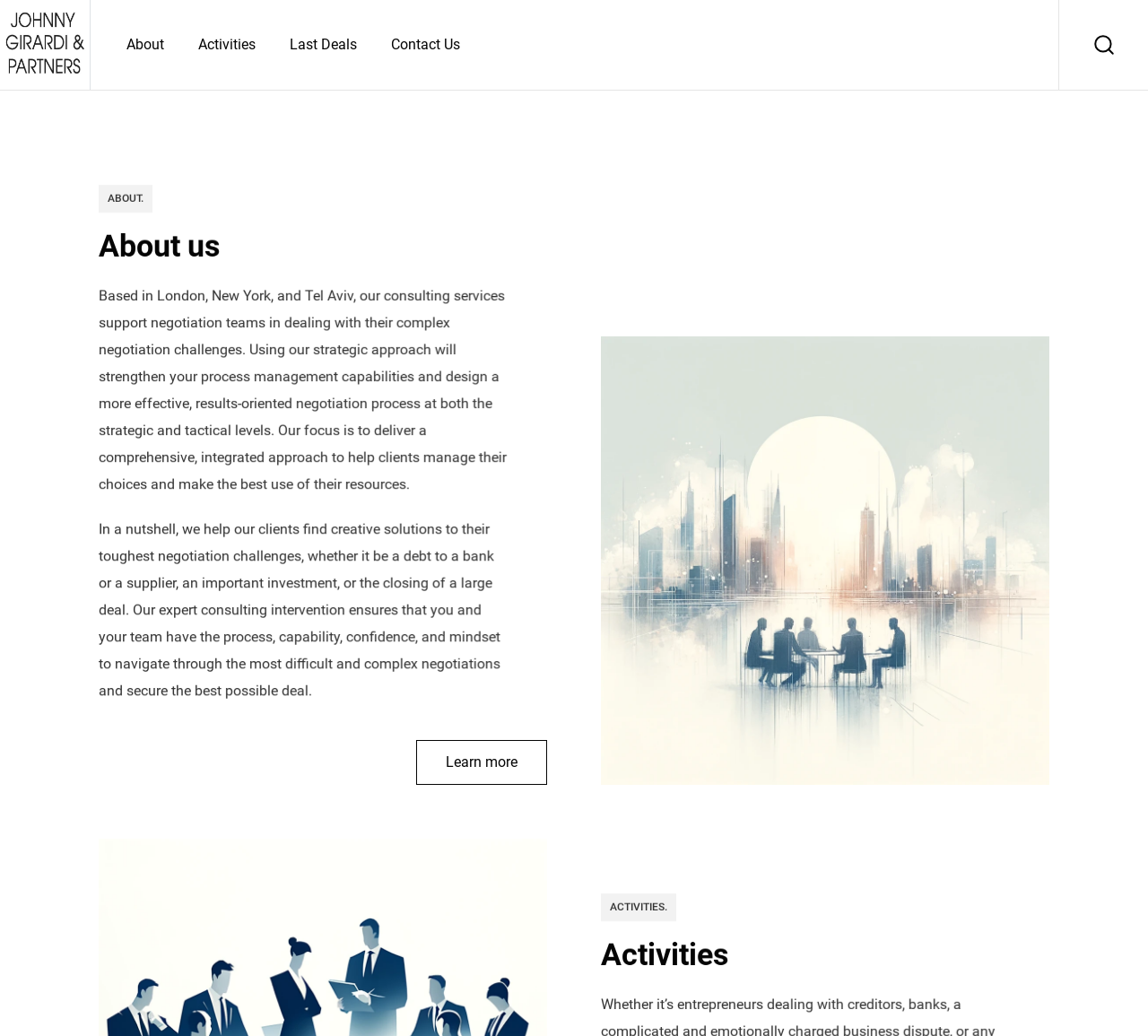Locate the bounding box of the UI element described in the following text: "alt="Johnny Girardi & Partners"".

[0.0, 0.0, 0.078, 0.087]